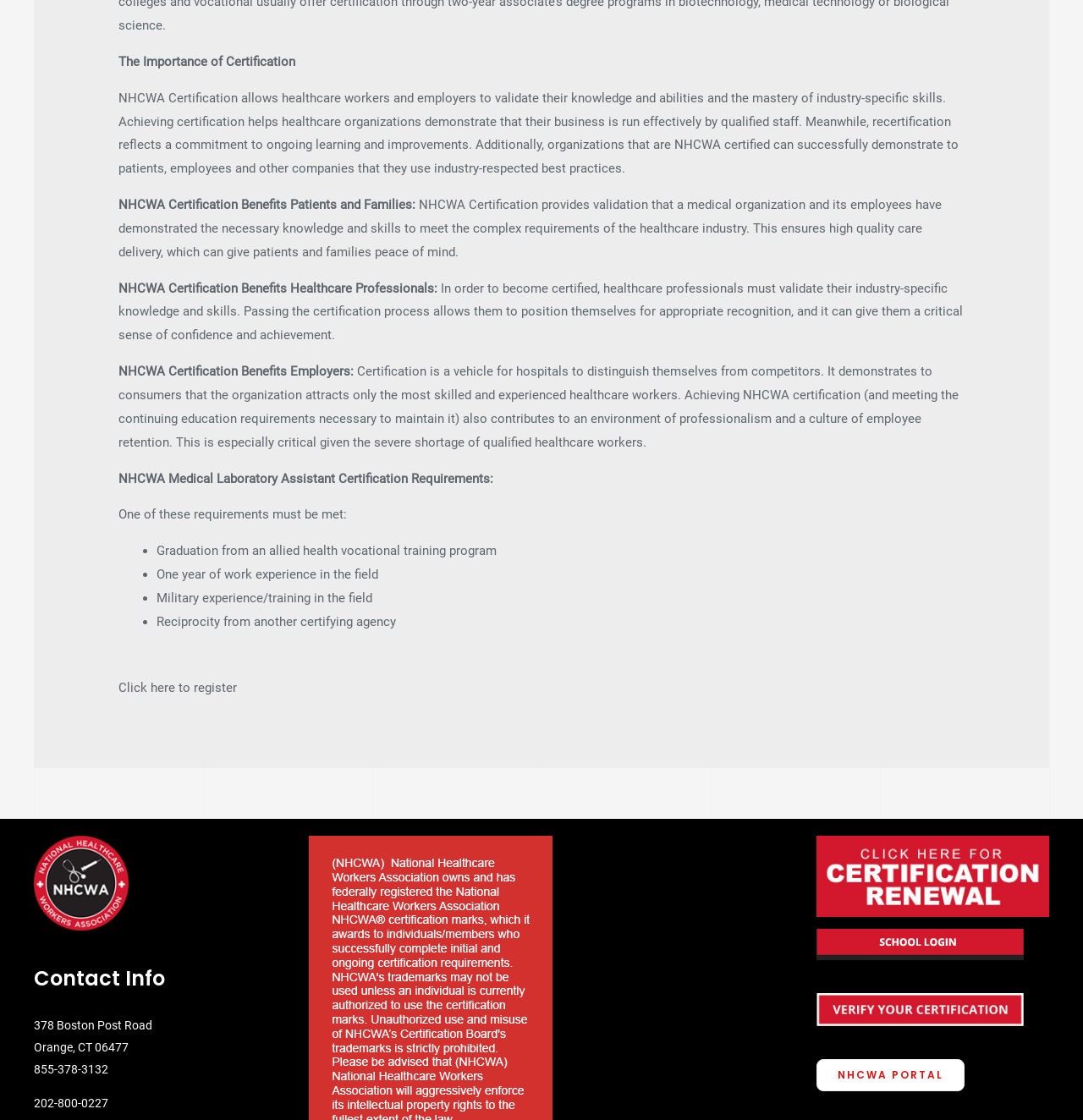Using the provided element description: "Click here to register", identify the bounding box coordinates. The coordinates should be four floats between 0 and 1 in the order [left, top, right, bottom].

[0.109, 0.586, 0.219, 0.621]